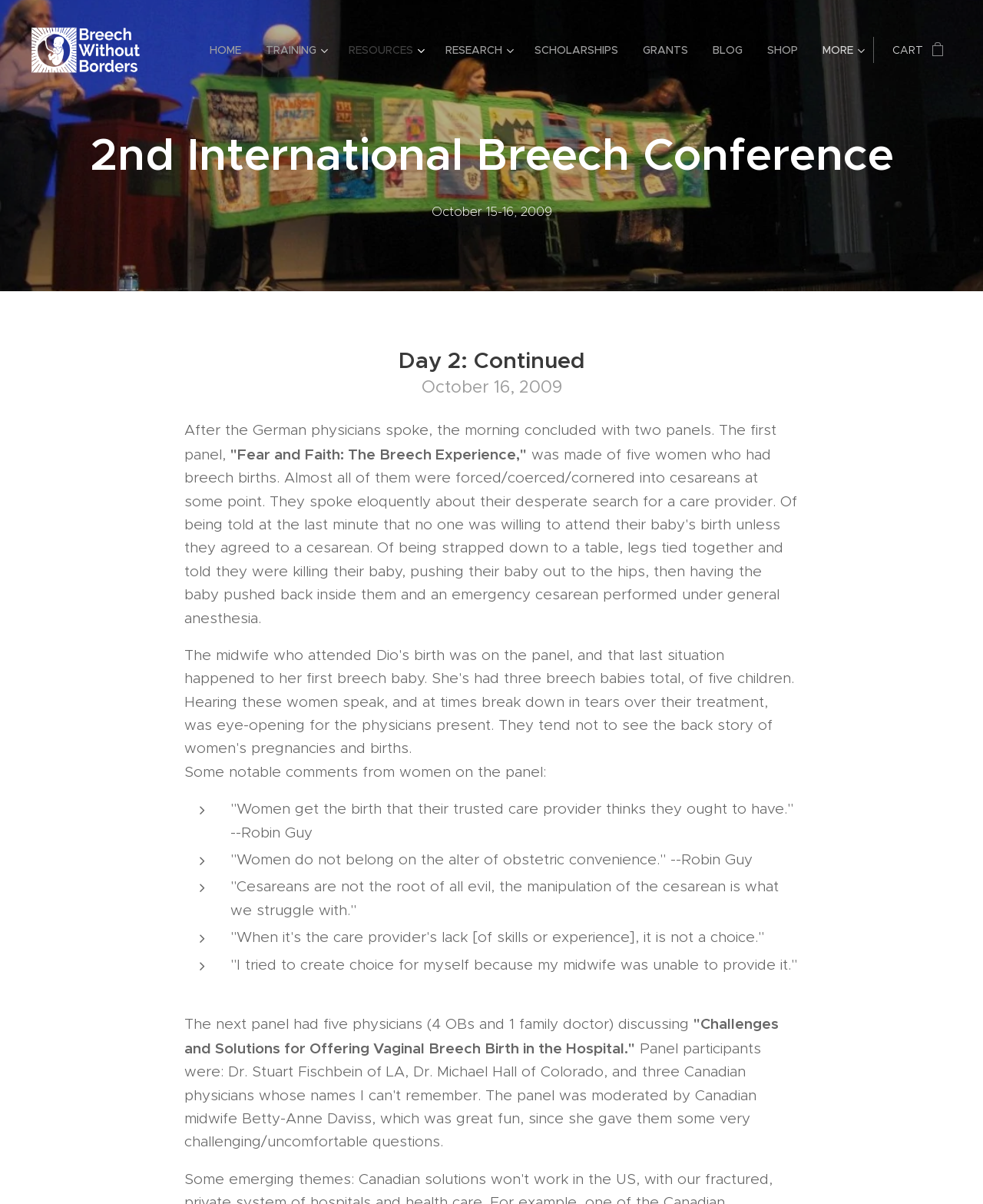Based on the element description: "Shop", identify the bounding box coordinates for this UI element. The coordinates must be four float numbers between 0 and 1, listed as [left, top, right, bottom].

[0.768, 0.026, 0.824, 0.057]